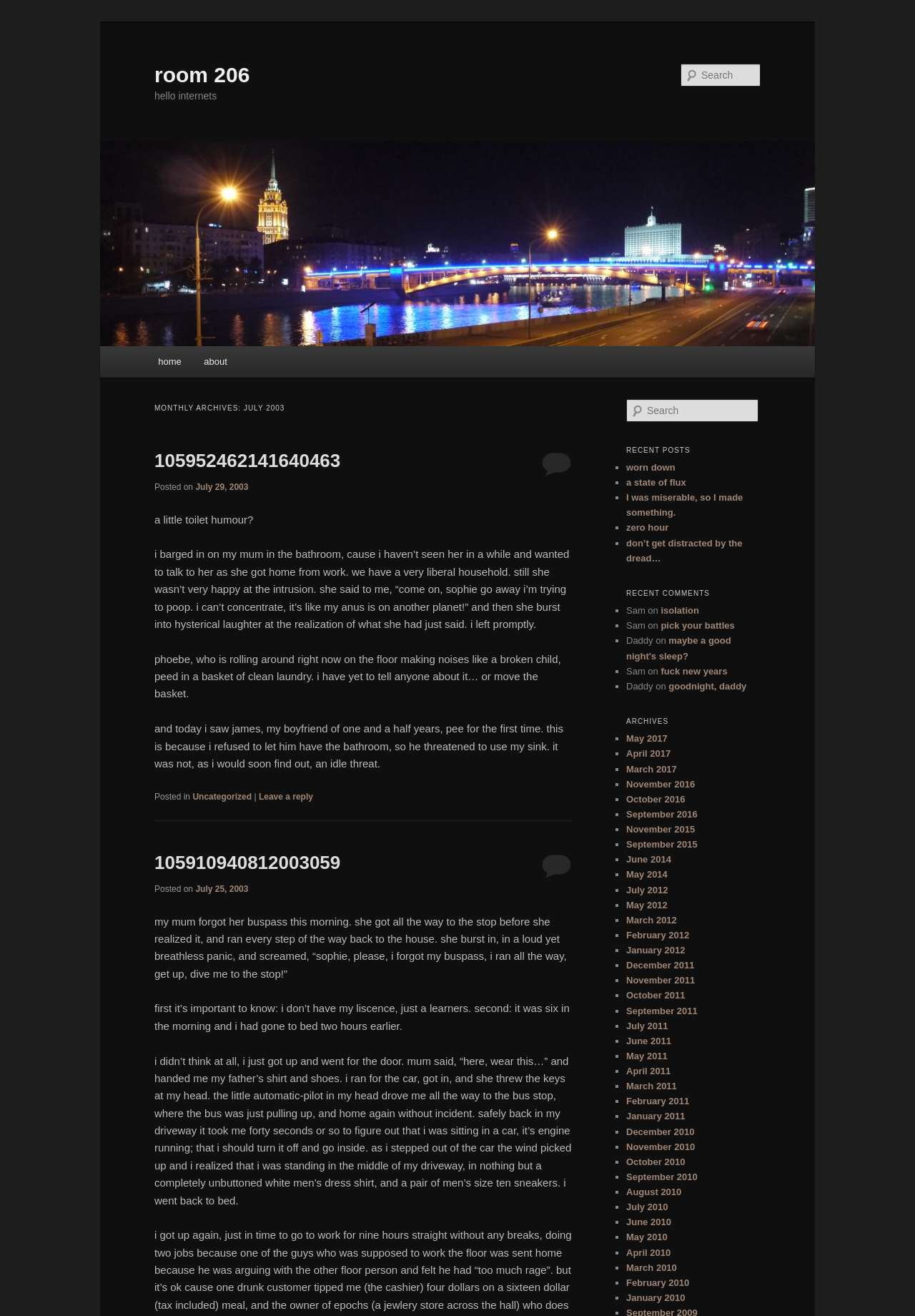Please identify the bounding box coordinates of the element on the webpage that should be clicked to follow this instruction: "View recent posts". The bounding box coordinates should be given as four float numbers between 0 and 1, formatted as [left, top, right, bottom].

[0.684, 0.335, 0.831, 0.349]